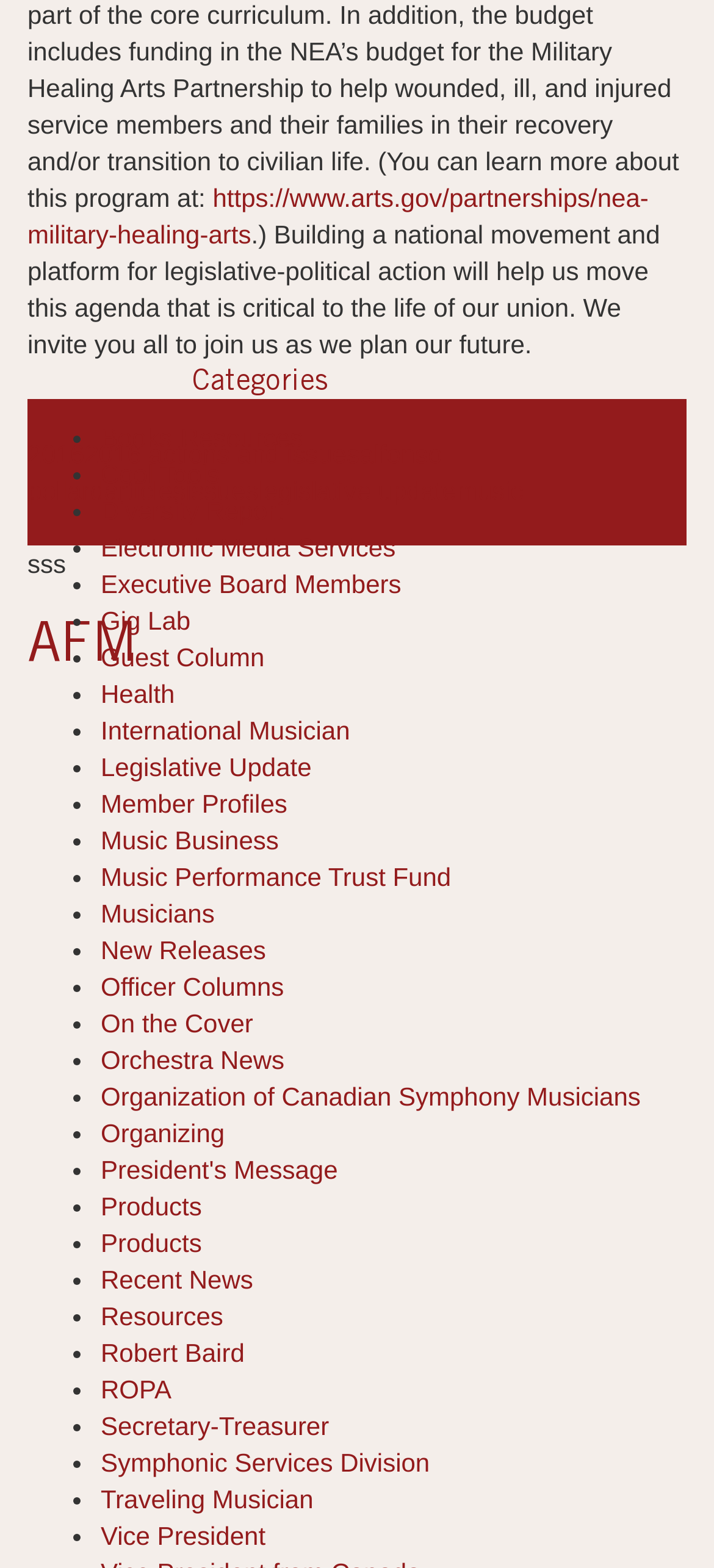Please determine the bounding box coordinates, formatted as (top-left x, top-left y, bottom-right x, bottom-right y), with all values as floating point numbers between 0 and 1. Identify the bounding box of the region described as: Organization of Canadian Symphony Musicians

[0.141, 0.689, 0.897, 0.708]